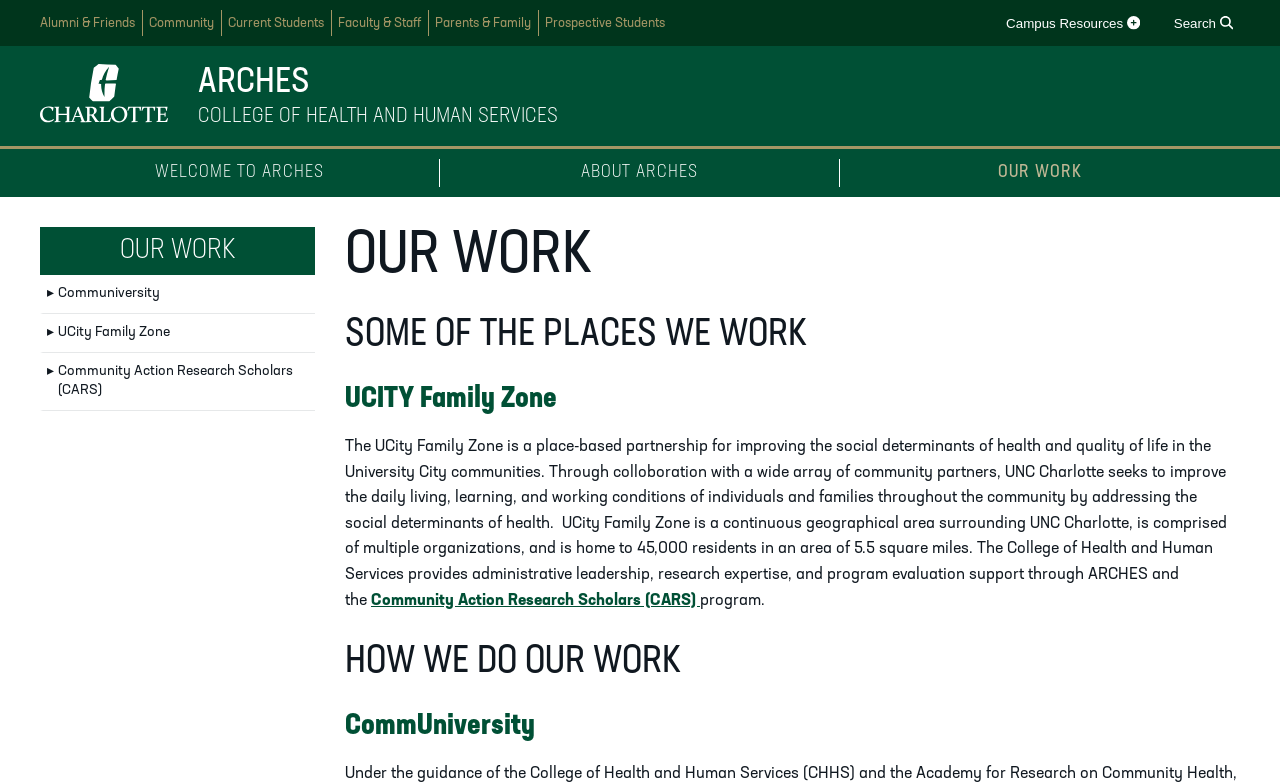Predict the bounding box coordinates of the area that should be clicked to accomplish the following instruction: "Learn about OUR WORK". The bounding box coordinates should consist of four float numbers between 0 and 1, i.e., [left, top, right, bottom].

[0.656, 0.203, 0.969, 0.239]